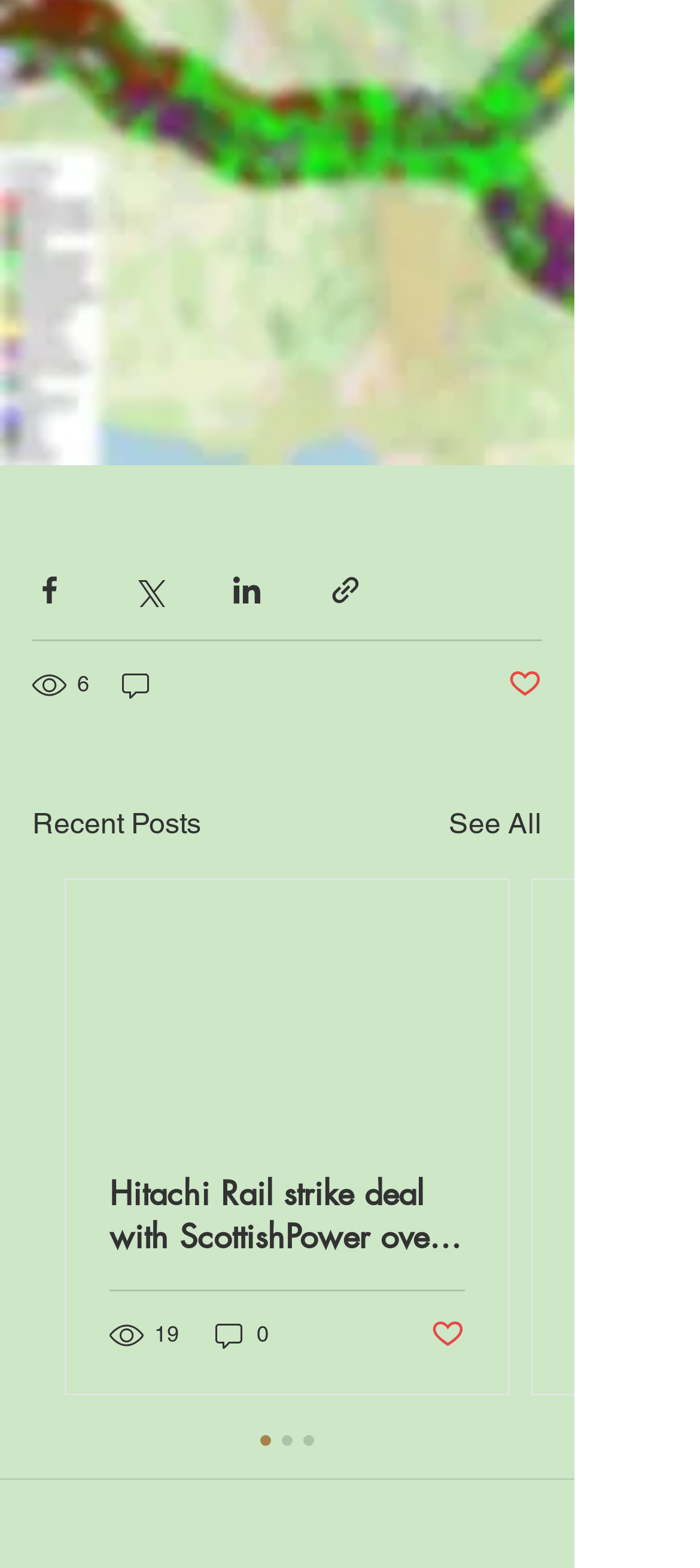Please locate the bounding box coordinates of the element that needs to be clicked to achieve the following instruction: "Share via link". The coordinates should be four float numbers between 0 and 1, i.e., [left, top, right, bottom].

[0.469, 0.365, 0.518, 0.387]